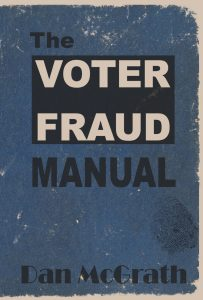Provide a one-word or one-phrase answer to the question:
Who is the author of the book?

Dan McGrath